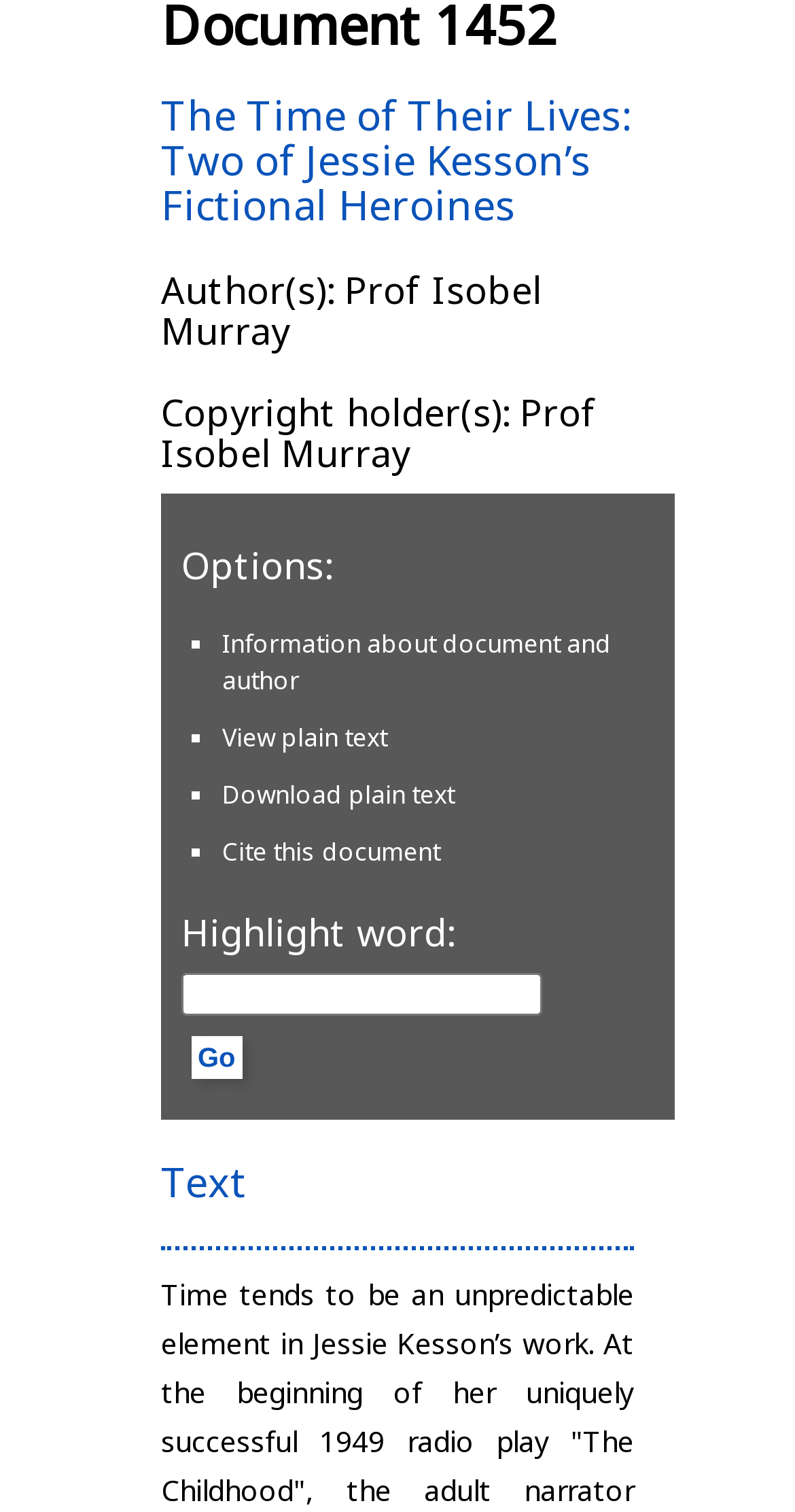Using the webpage screenshot, locate the HTML element that fits the following description and provide its bounding box: "Cite this document".

[0.279, 0.552, 0.554, 0.575]